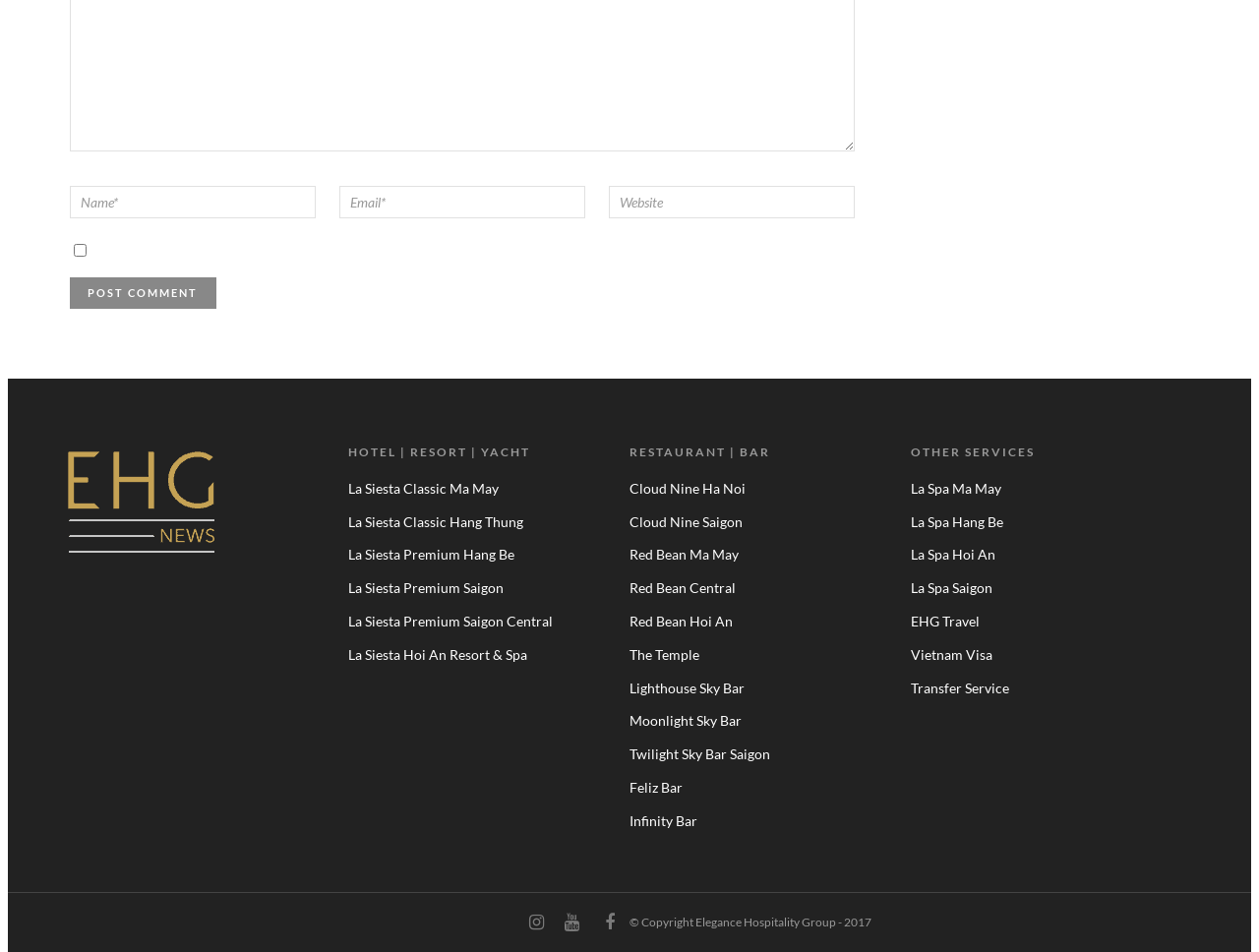Answer the question using only one word or a concise phrase: What is the text on the button?

Post Comment